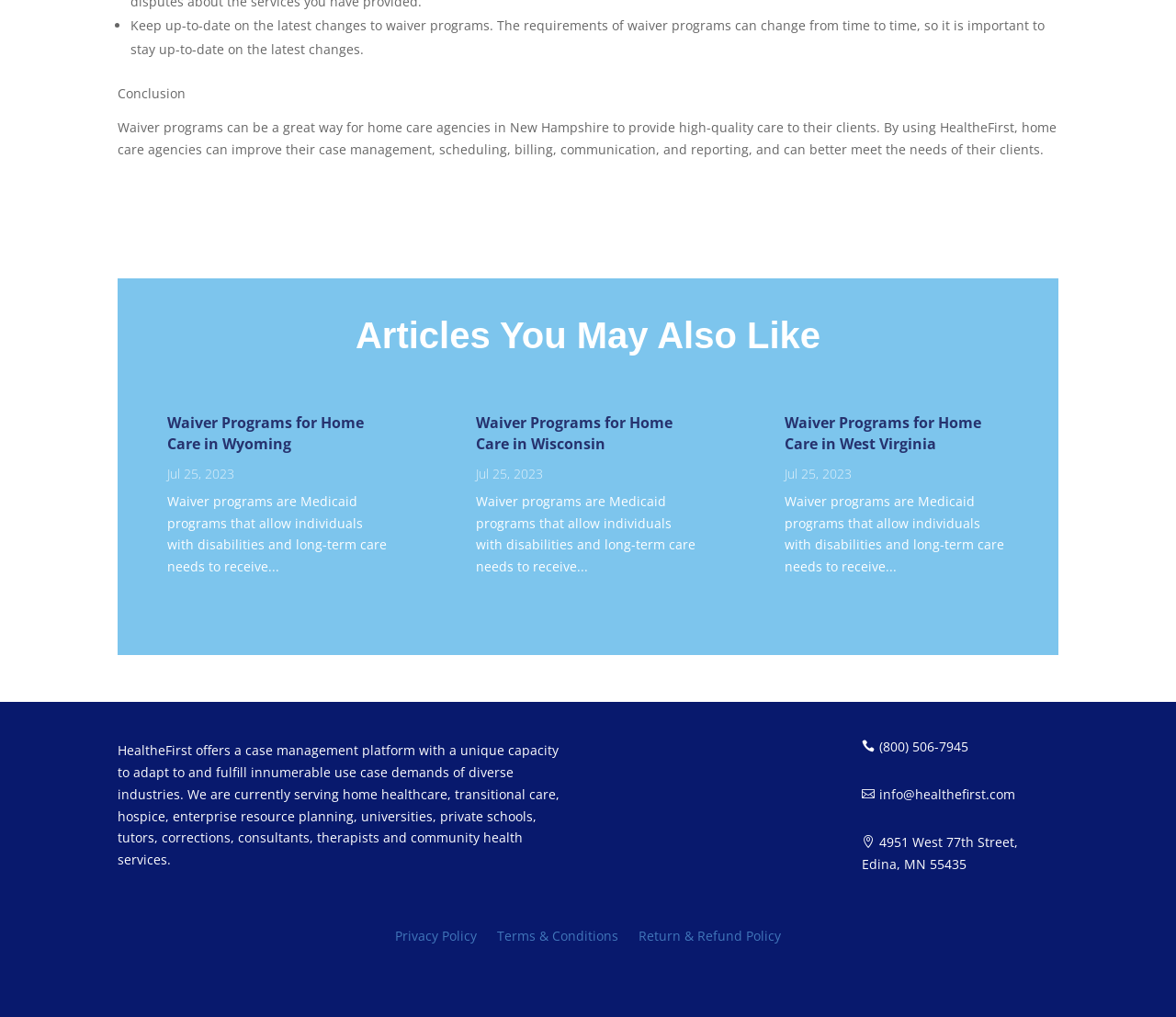Provide the bounding box coordinates of the HTML element this sentence describes: "Blog". The bounding box coordinates consist of four float numbers between 0 and 1, i.e., [left, top, right, bottom].

None